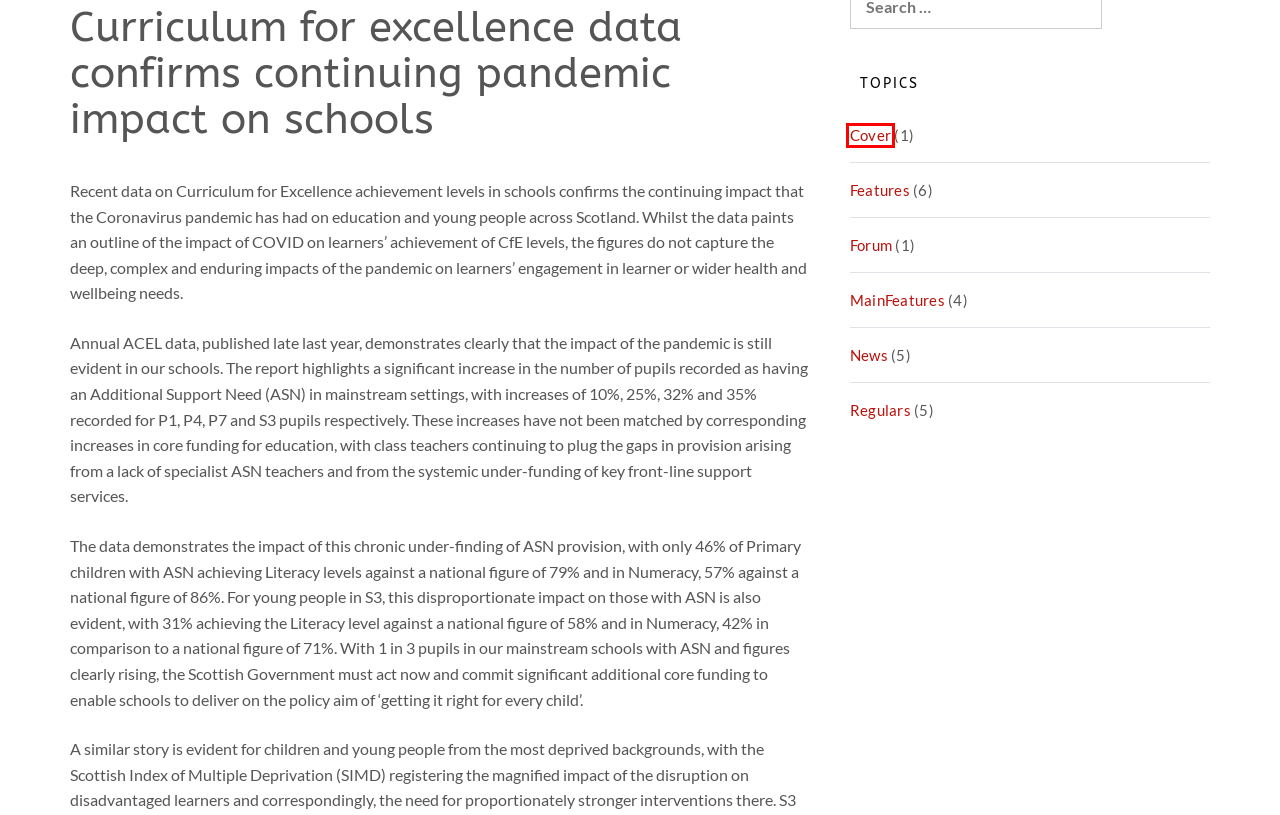You are looking at a screenshot of a webpage with a red bounding box around an element. Determine the best matching webpage description for the new webpage resulting from clicking the element in the red bounding box. Here are the descriptions:
A. Forum – February 2023
B. Letters – February 2023
C. News – February 2023
D. 1st February 2023 – February 2023
E. EIS-ULA Pay Dispute – February 2023
F. Cheryl Beattie – February 2023
G. MainFeatures – February 2023
H. Cover – February 2023

H